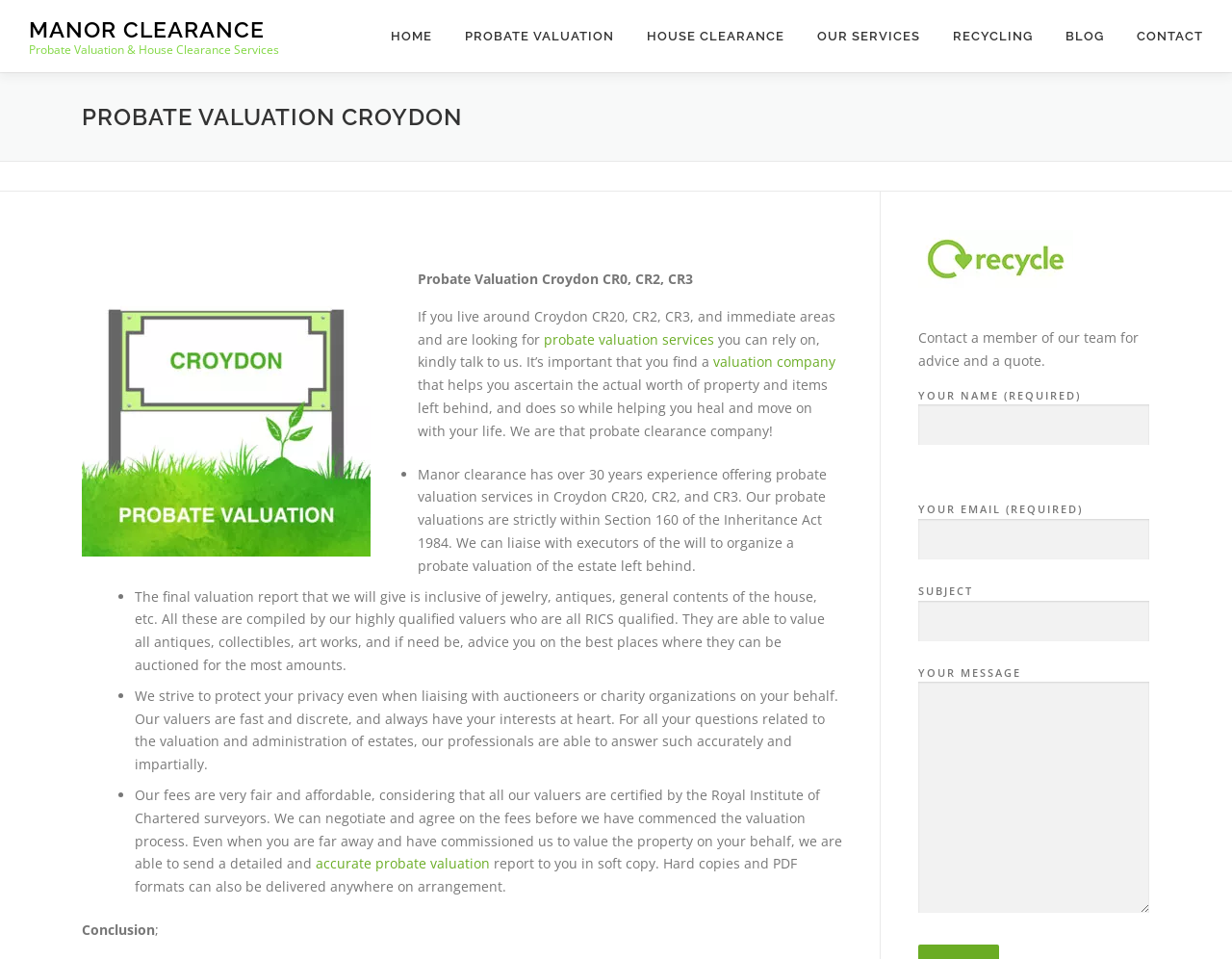Locate the bounding box coordinates of the clickable region necessary to complete the following instruction: "Click on the 'PROBATE VALUATION' link". Provide the coordinates in the format of four float numbers between 0 and 1, i.e., [left, top, right, bottom].

[0.364, 0.0, 0.512, 0.075]